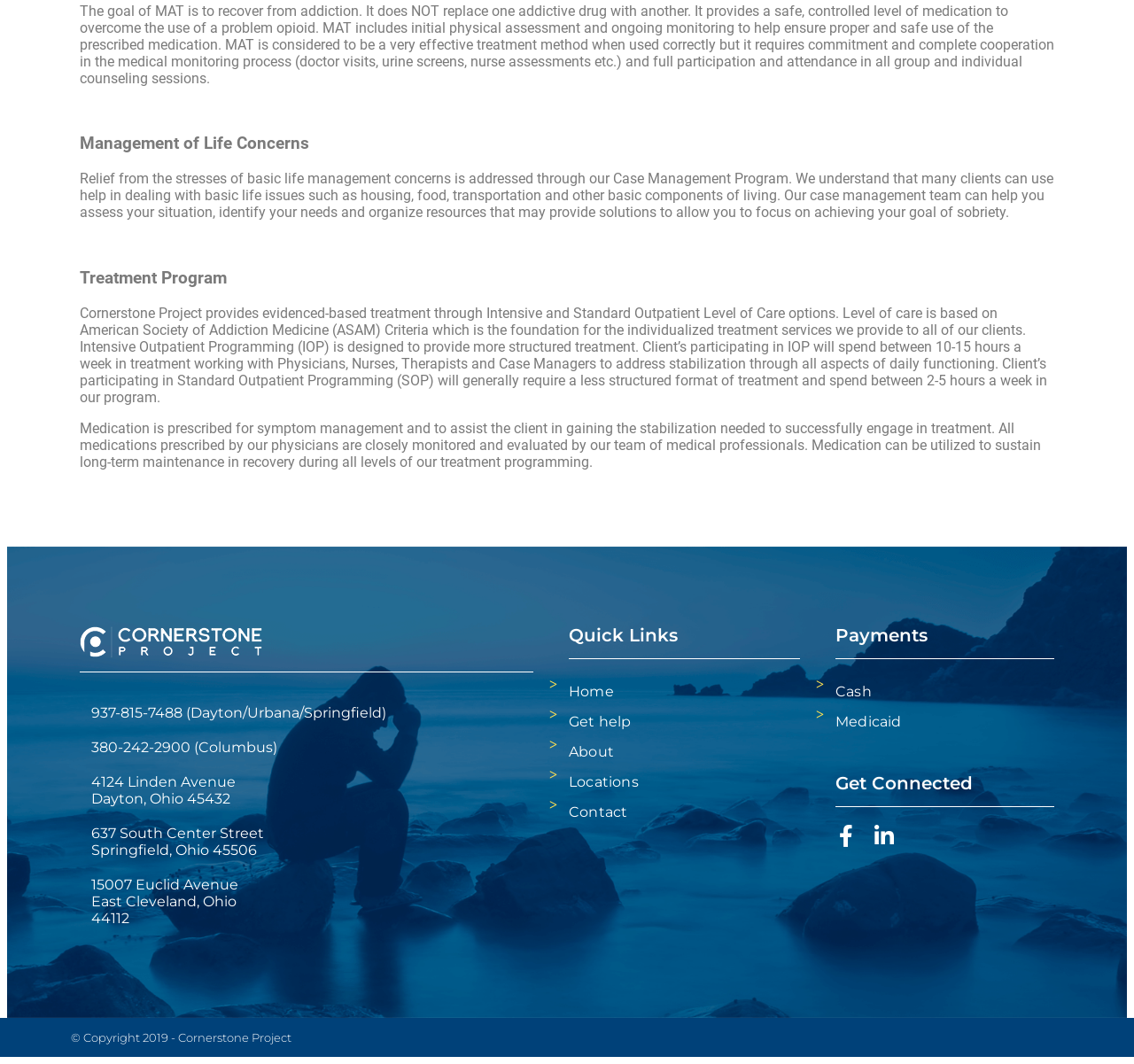Could you find the bounding box coordinates of the clickable area to complete this instruction: "Call the Dayton/Urbana/Springfield office"?

[0.08, 0.662, 0.341, 0.677]